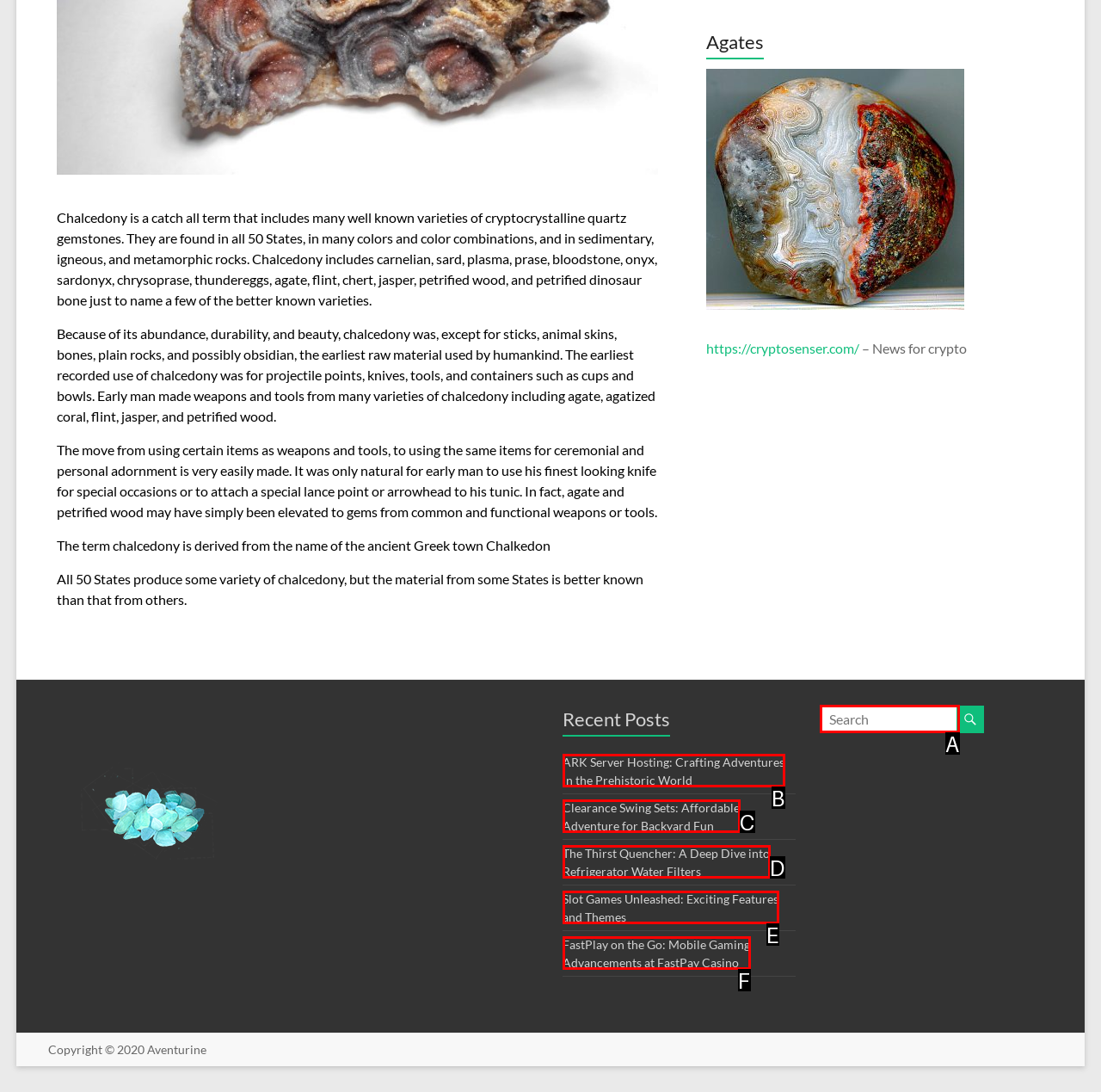Which HTML element matches the description: name="s" placeholder="Search"?
Reply with the letter of the correct choice.

A